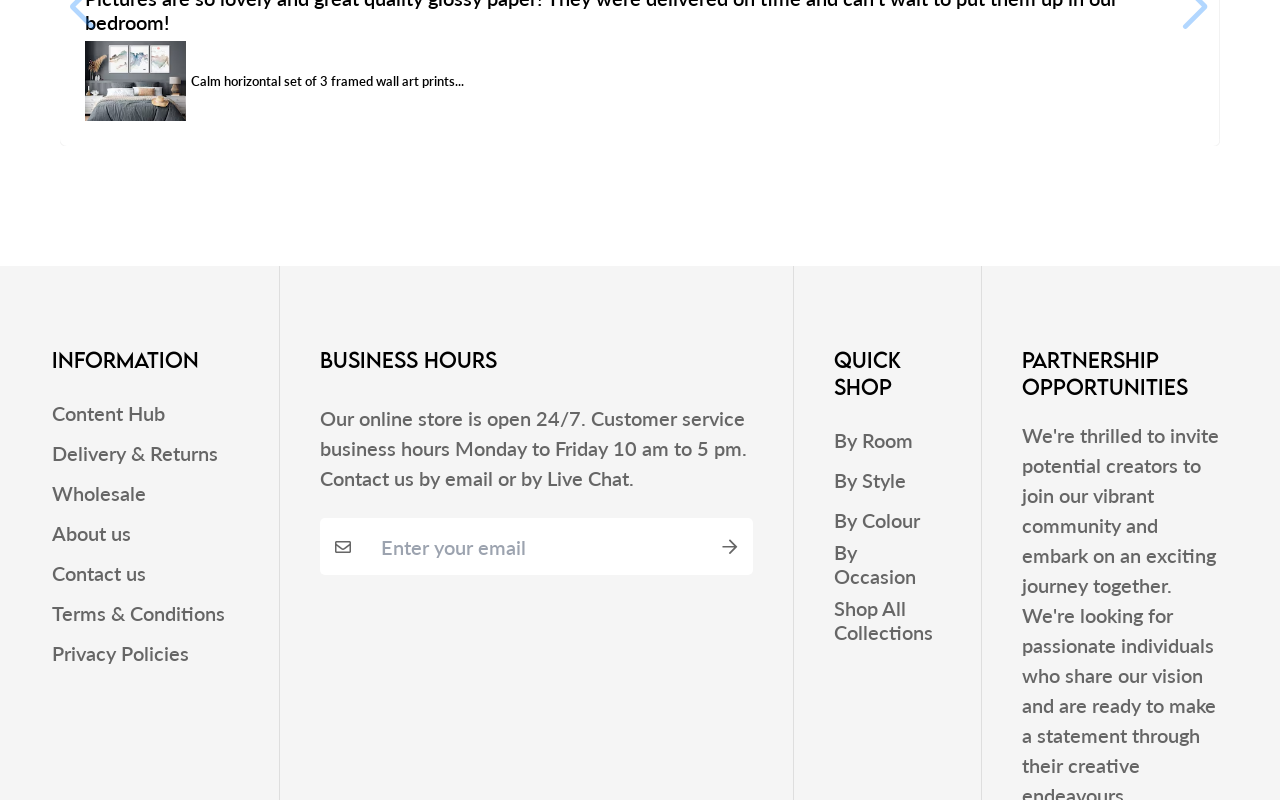By analyzing the image, answer the following question with a detailed response: What is the business hour for customer service?

I found the answer by looking at the 'Business hours' section, which states that the online store is open 24/7, but customer service business hours are Monday to Friday 10 am to 5 pm.